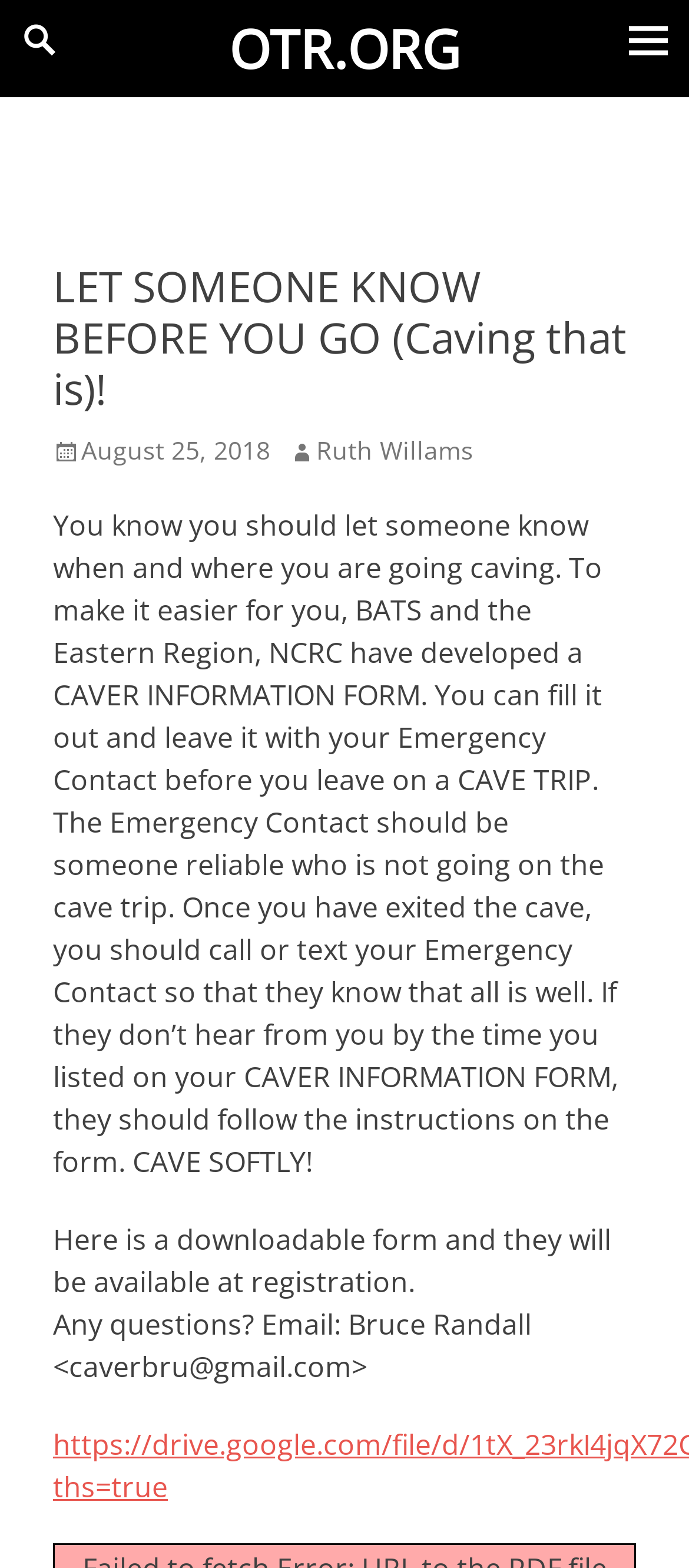Please reply to the following question with a single word or a short phrase:
What is the recommended action after exiting the cave?

Call or text your Emergency Contact